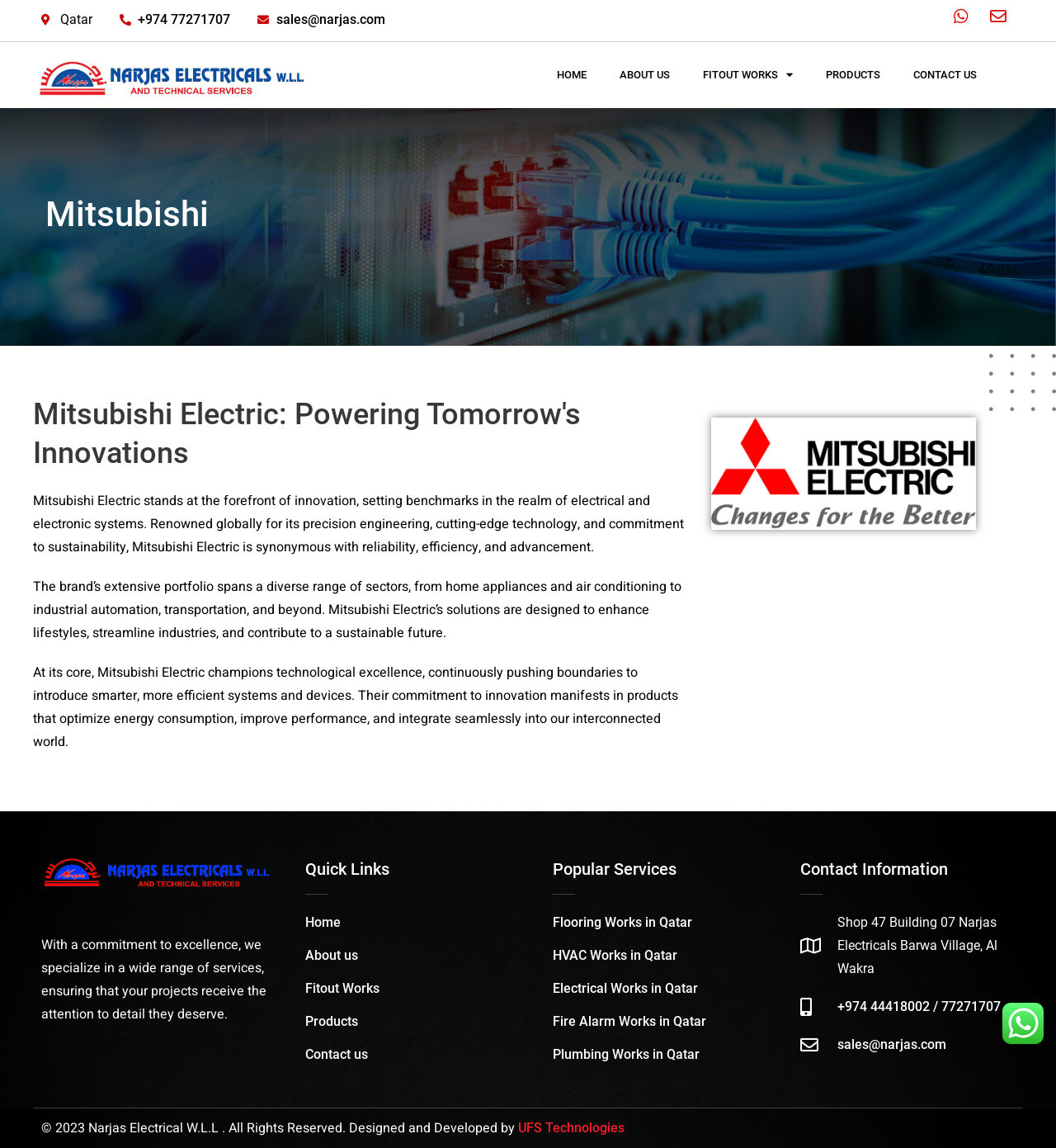What is the address of Narjas Electricals?
Answer with a single word or short phrase according to what you see in the image.

Shop 47 Building 07 Narjas Electricals Barwa Village, Al Wakra